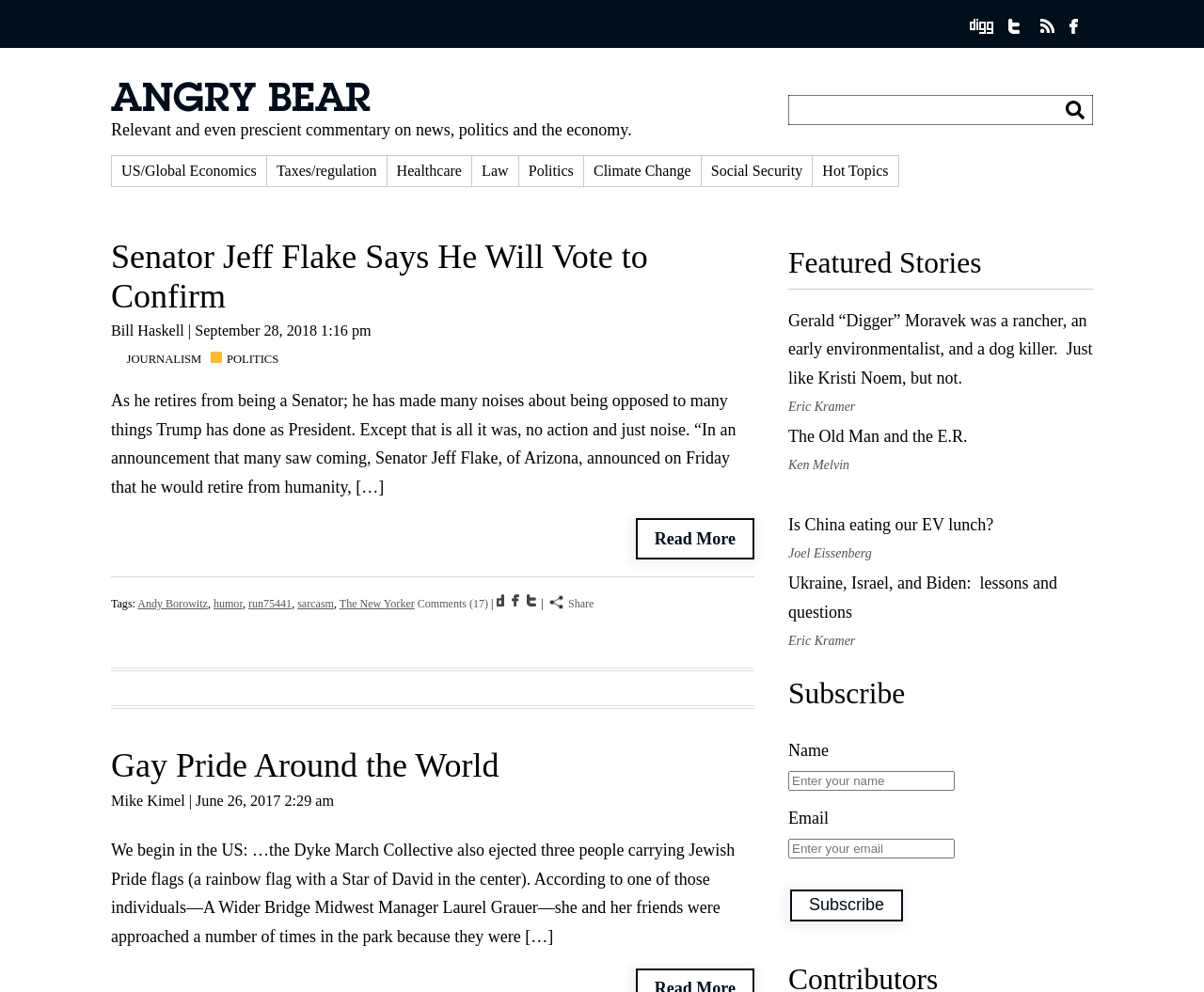Identify the bounding box coordinates of the region I need to click to complete this instruction: "Search in the website".

[0.654, 0.1, 0.862, 0.119]